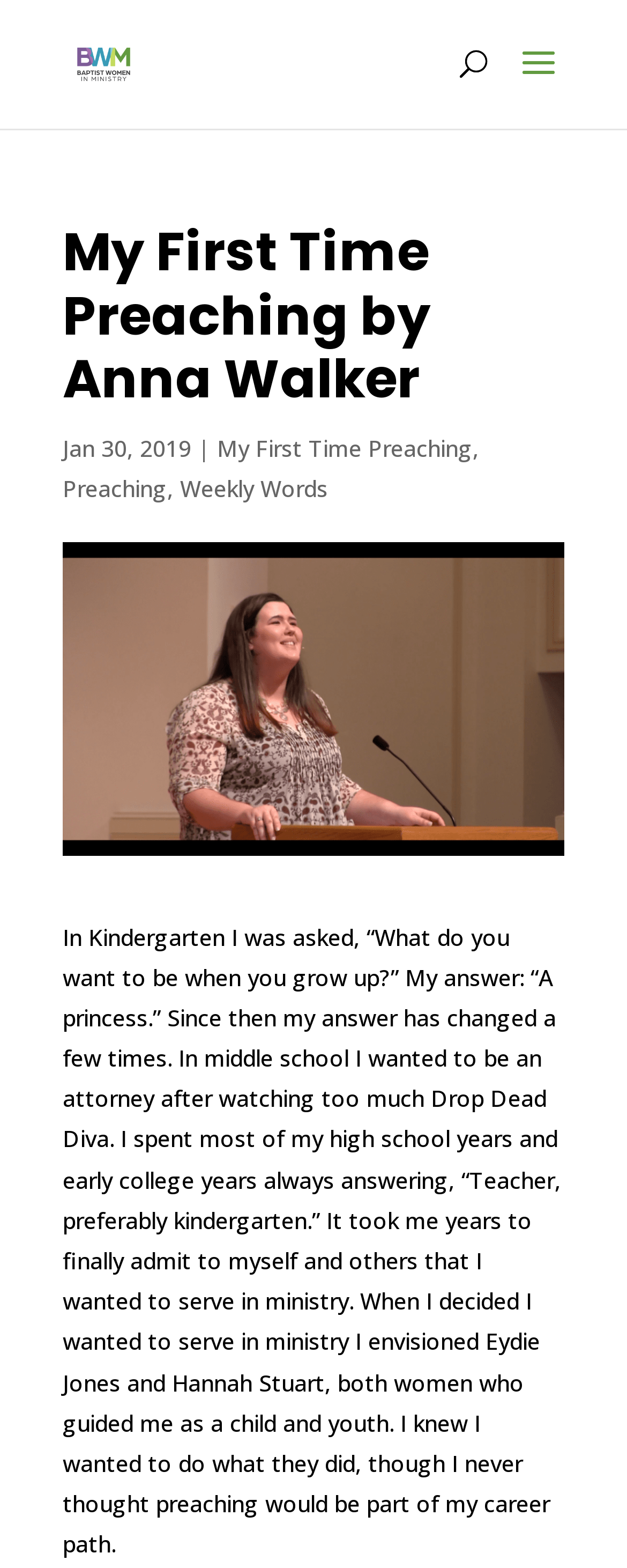Please give a short response to the question using one word or a phrase:
How many links are in the article?

4